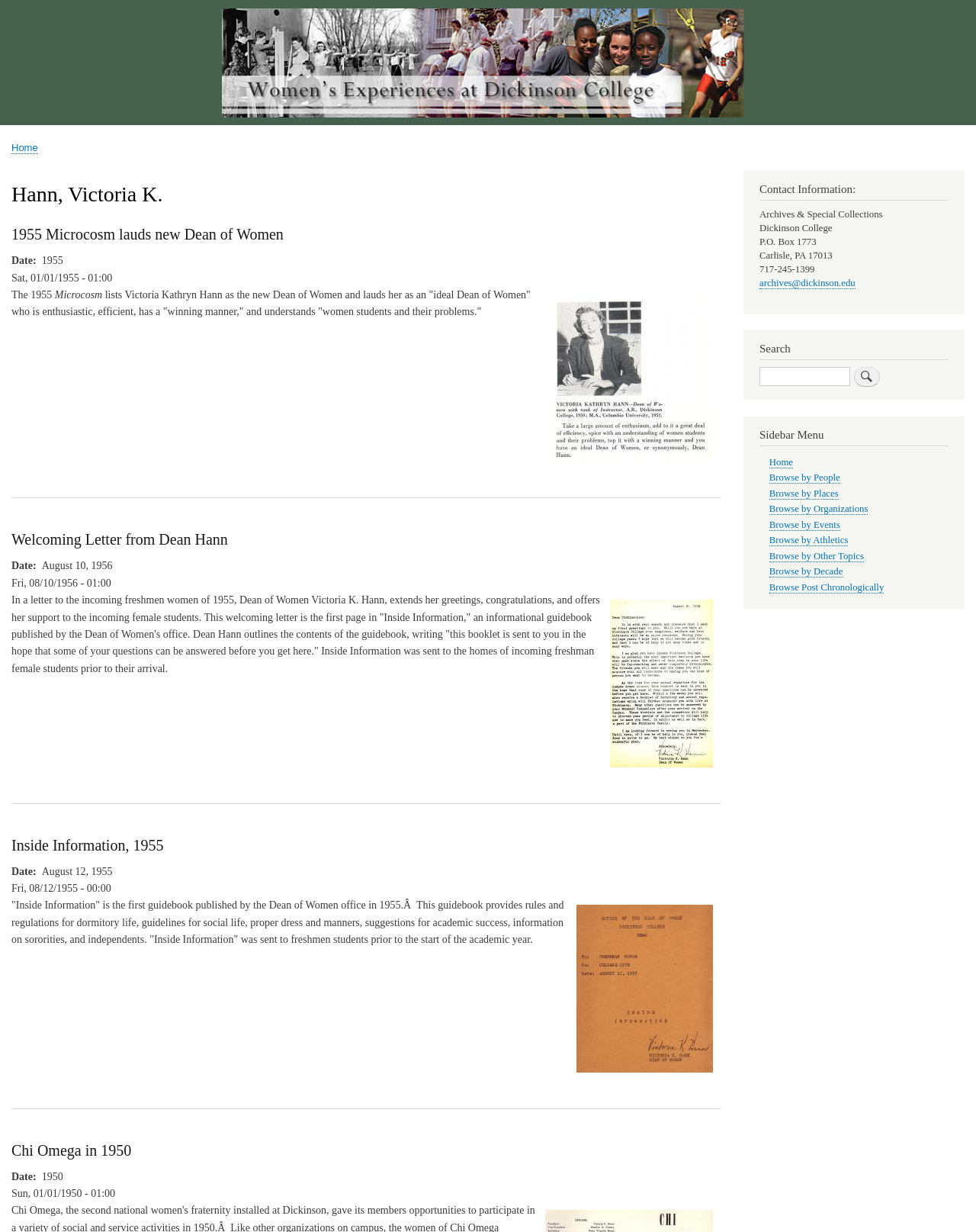Locate the bounding box coordinates of the clickable element to fulfill the following instruction: "View the 'Inside Information, 1955' article". Provide the coordinates as four float numbers between 0 and 1 in the format [left, top, right, bottom].

[0.012, 0.679, 0.168, 0.693]